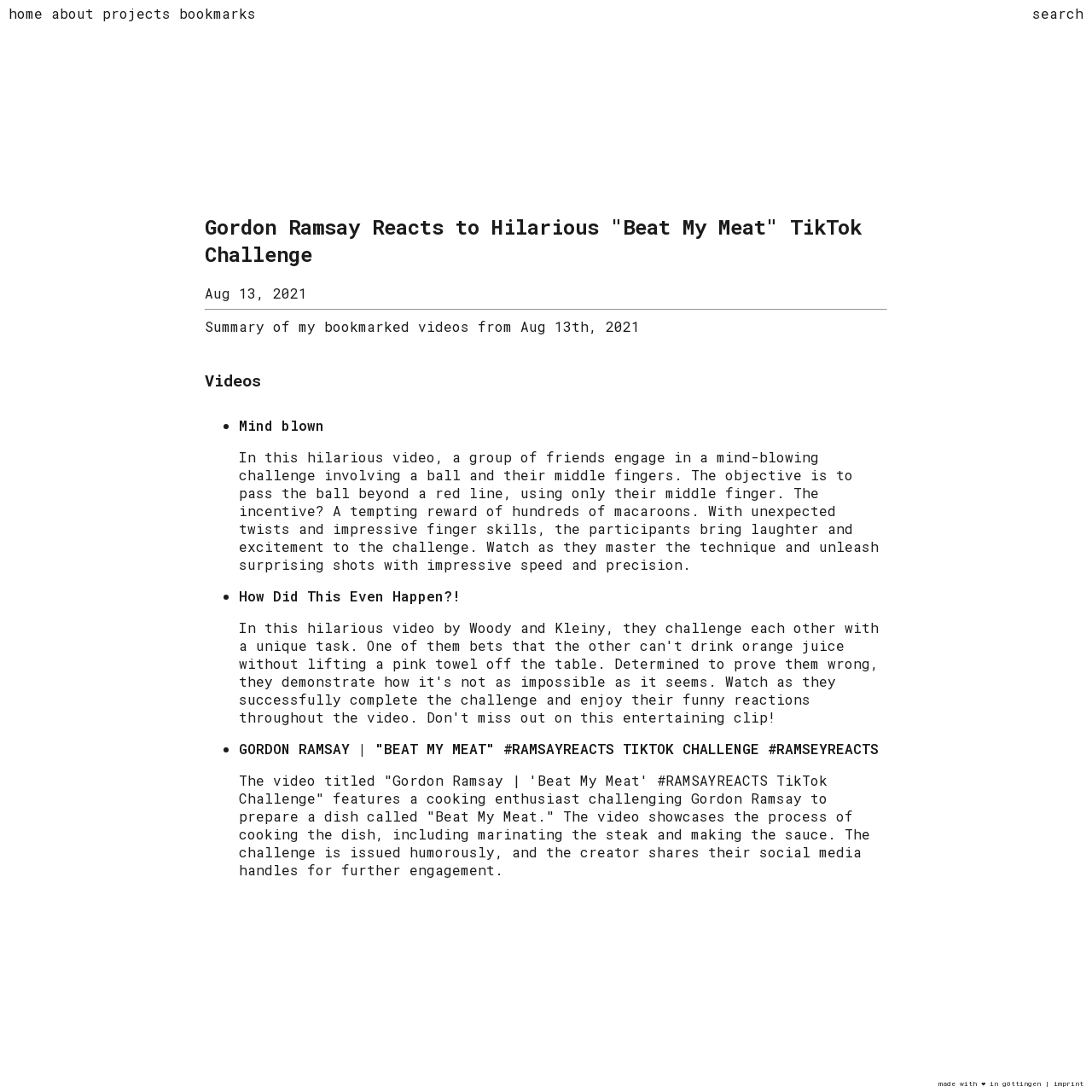How many videos are listed?
Using the image as a reference, give an elaborate response to the question.

I counted the number of list markers and links under the 'Videos' heading, and found three list markers and corresponding links, indicating three videos are listed.